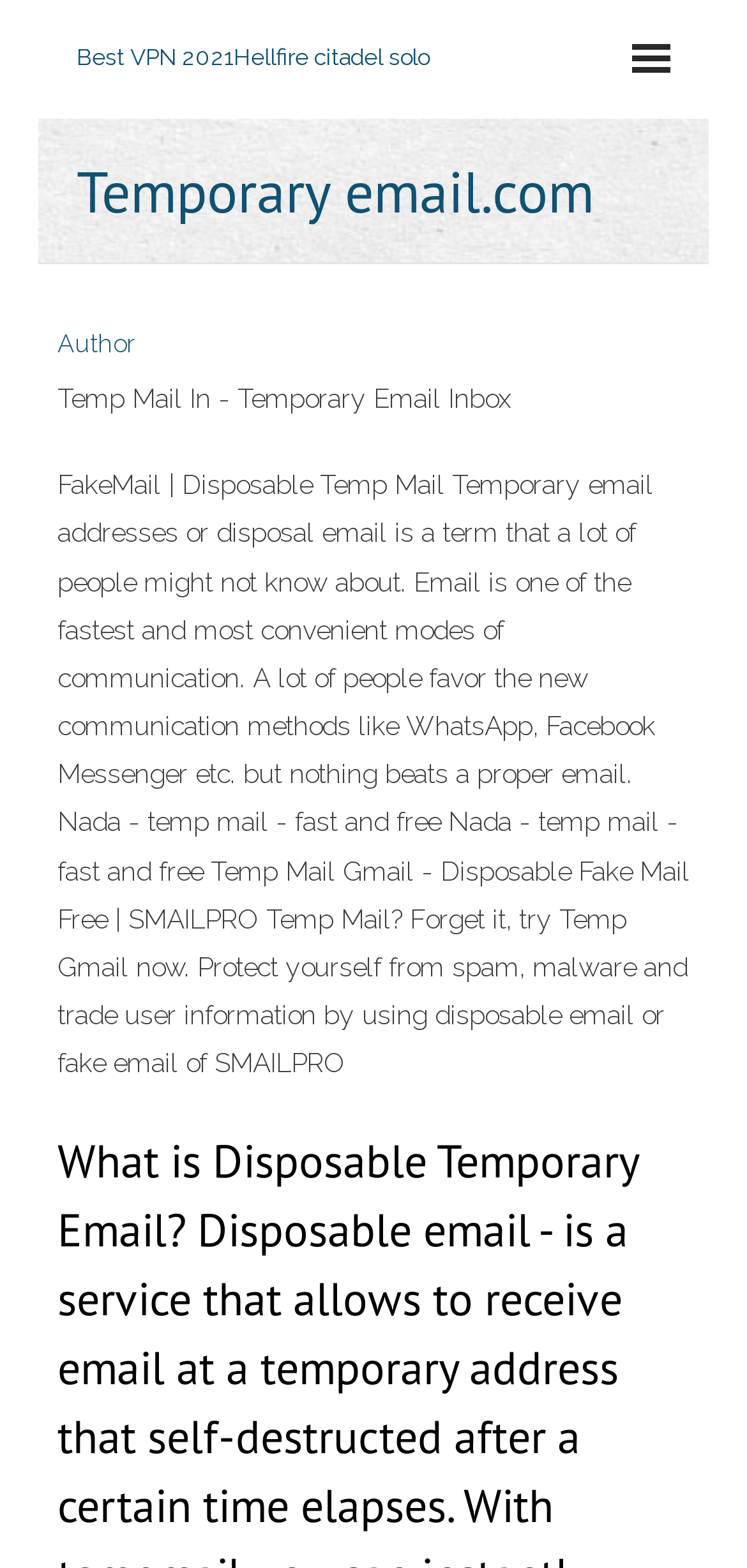What is the name of the VPN mentioned?
Using the image, elaborate on the answer with as much detail as possible.

The link 'Best VPN 2021Hellfire citadel solo' suggests that Hellfire citadel solo is a VPN service, and it is being promoted as one of the best VPNs in 2021.